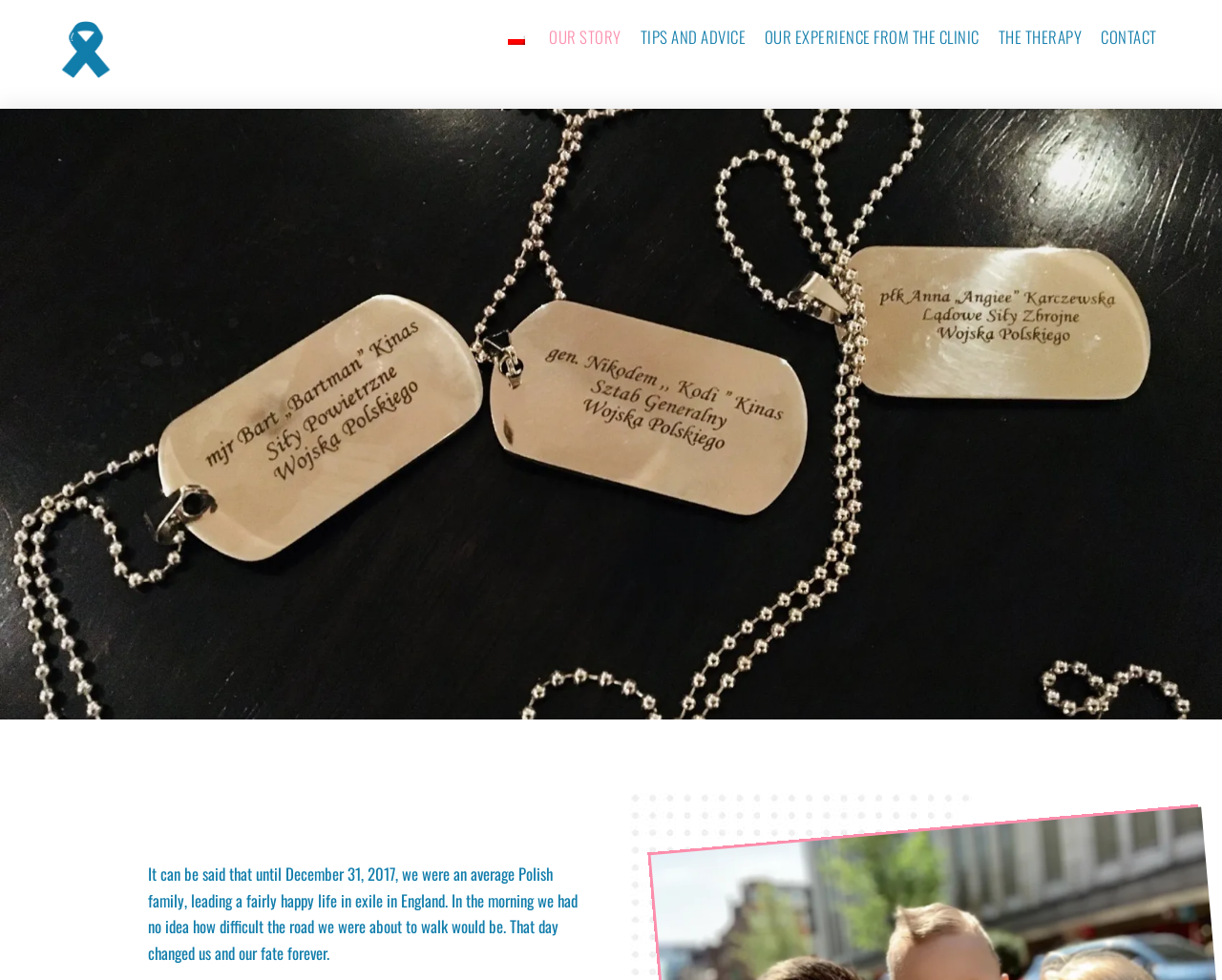Locate the UI element described as follows: "Contact". Return the bounding box coordinates as four float numbers between 0 and 1 in the order [left, top, right, bottom].

[0.894, 0.016, 0.953, 0.06]